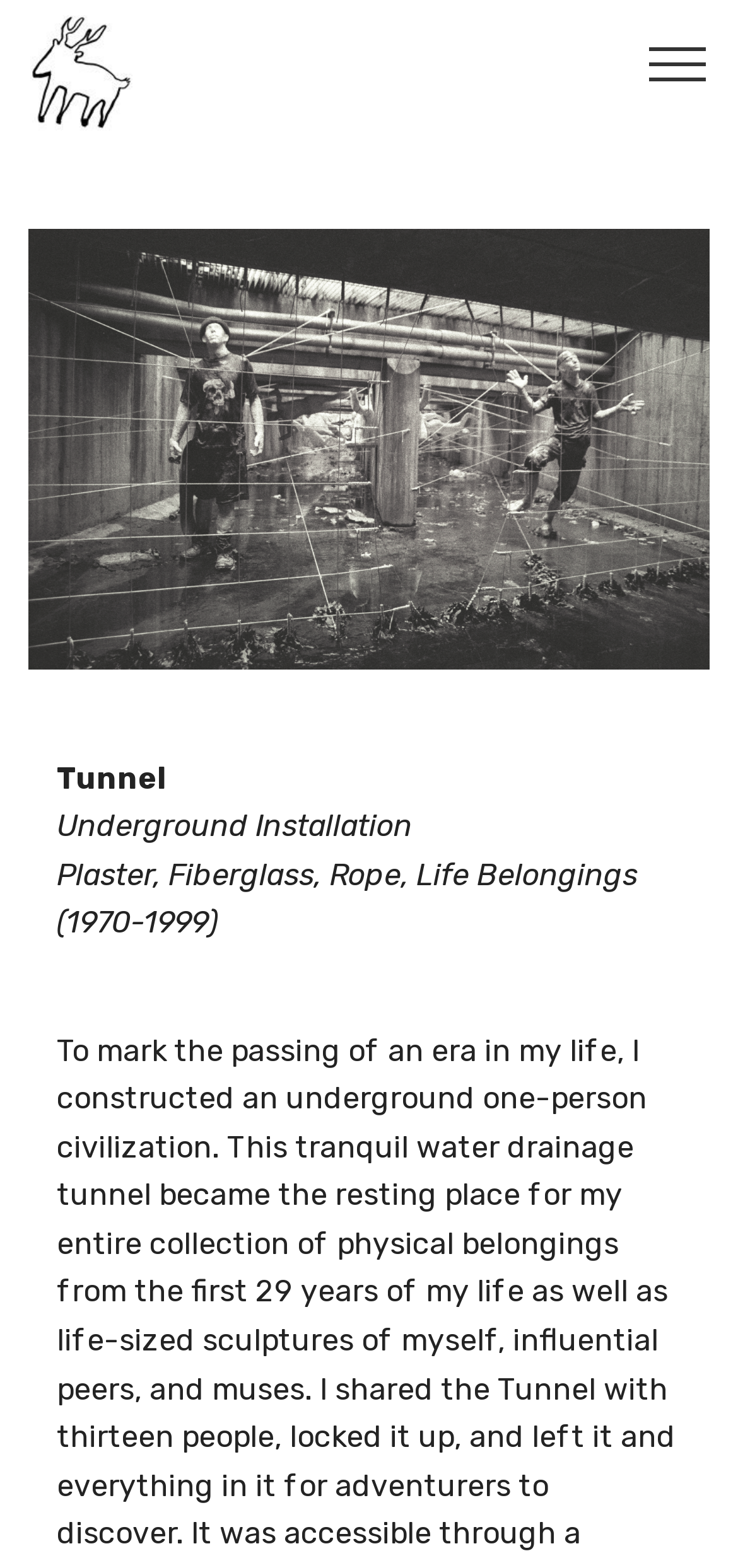What is the purpose of the button 'Toggle navigation'?
Refer to the image and provide a concise answer in one word or phrase.

To navigate